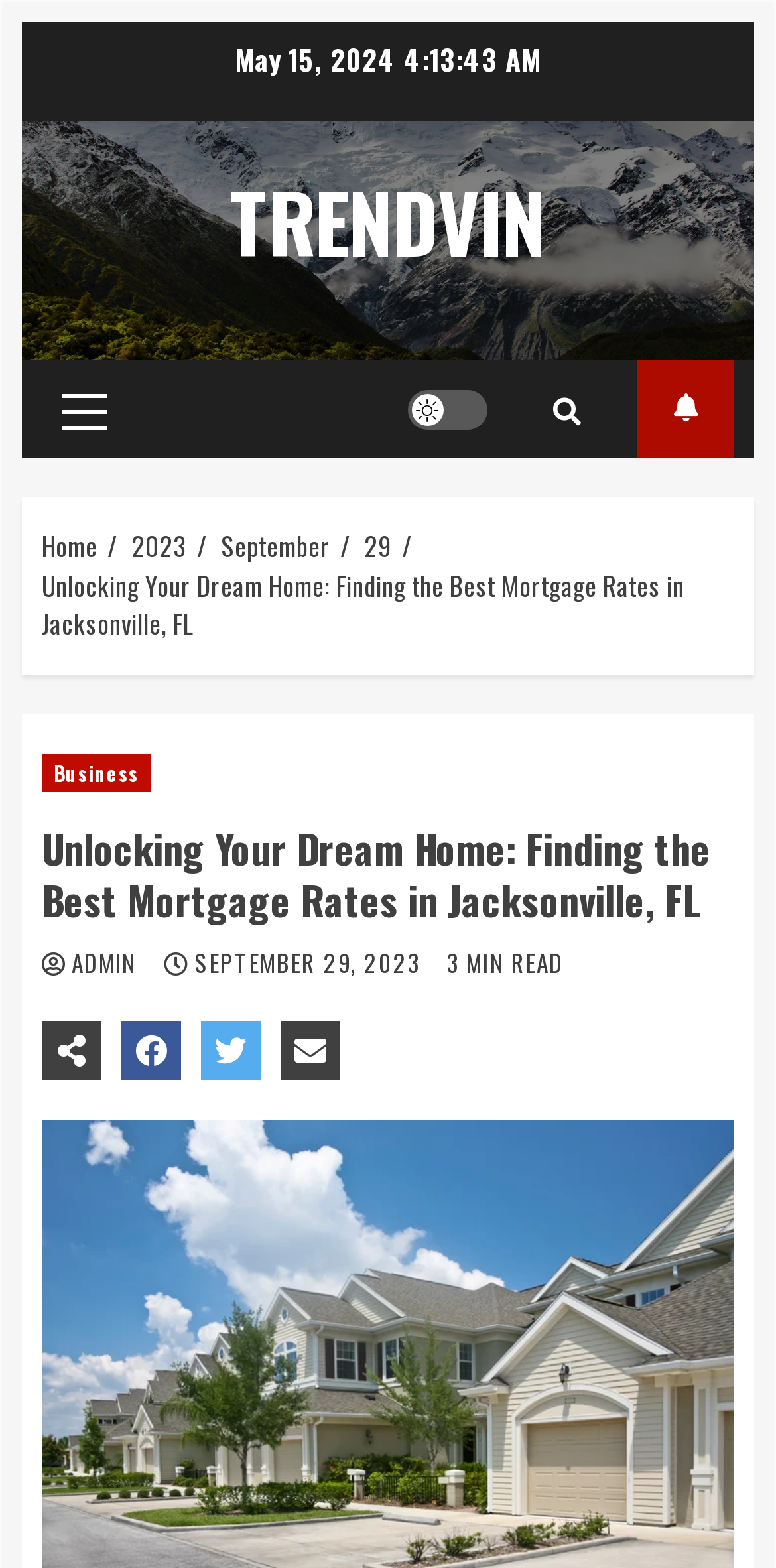Please mark the bounding box coordinates of the area that should be clicked to carry out the instruction: "Go to previous page".

None